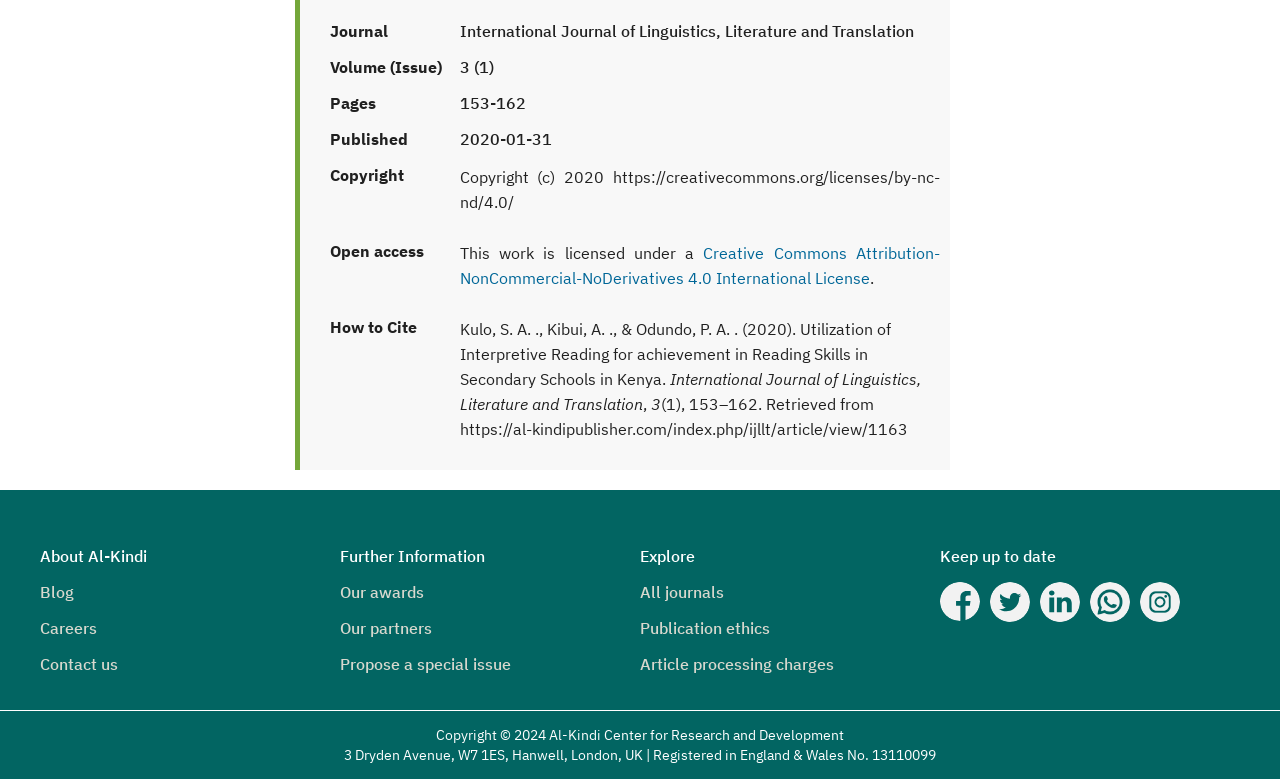What is the name of the organization at the bottom of the webpage?
Your answer should be a single word or phrase derived from the screenshot.

Al-Kindi Center for Research and Development